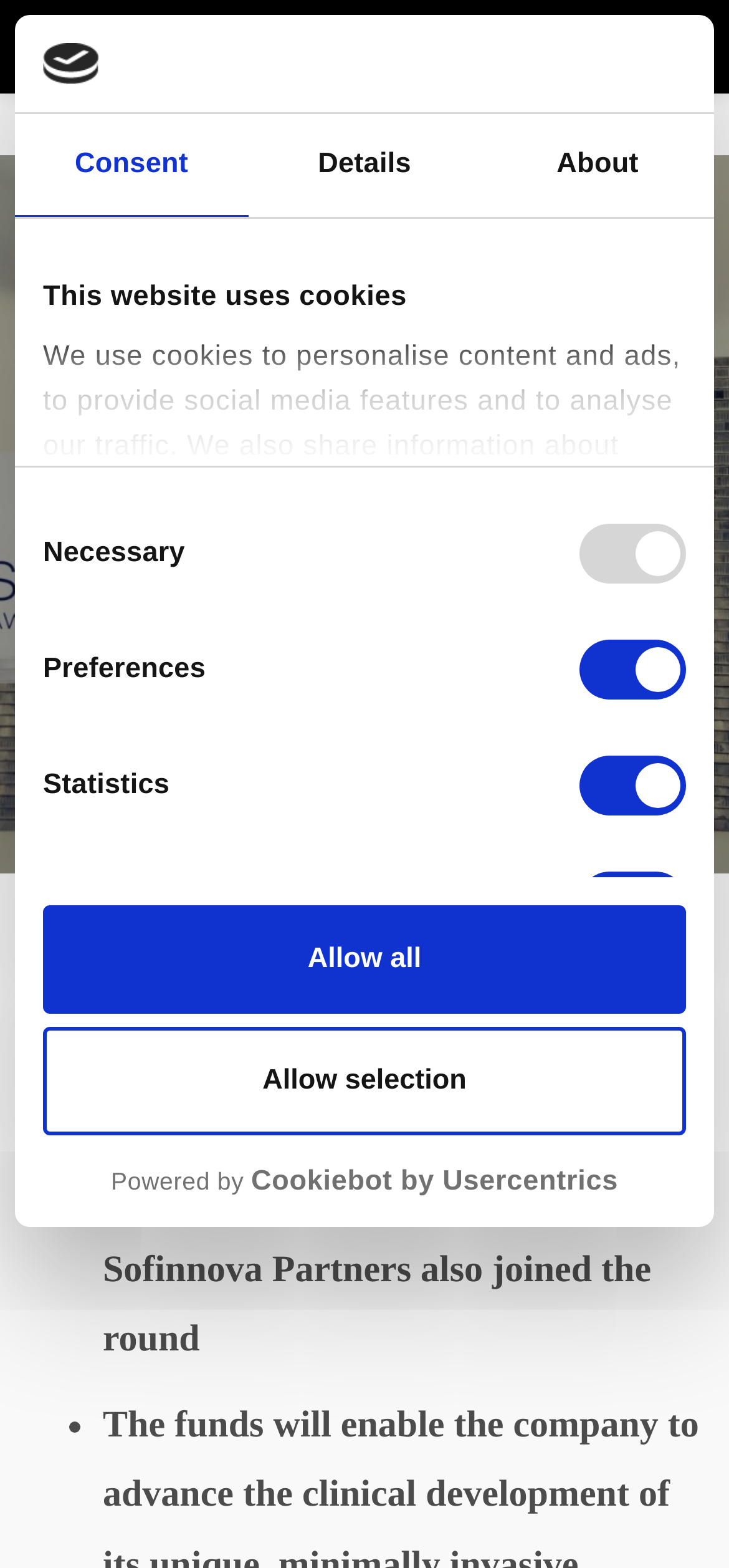Pinpoint the bounding box coordinates of the area that should be clicked to complete the following instruction: "Click the 'Allow selection' button". The coordinates must be given as four float numbers between 0 and 1, i.e., [left, top, right, bottom].

[0.059, 0.655, 0.941, 0.724]